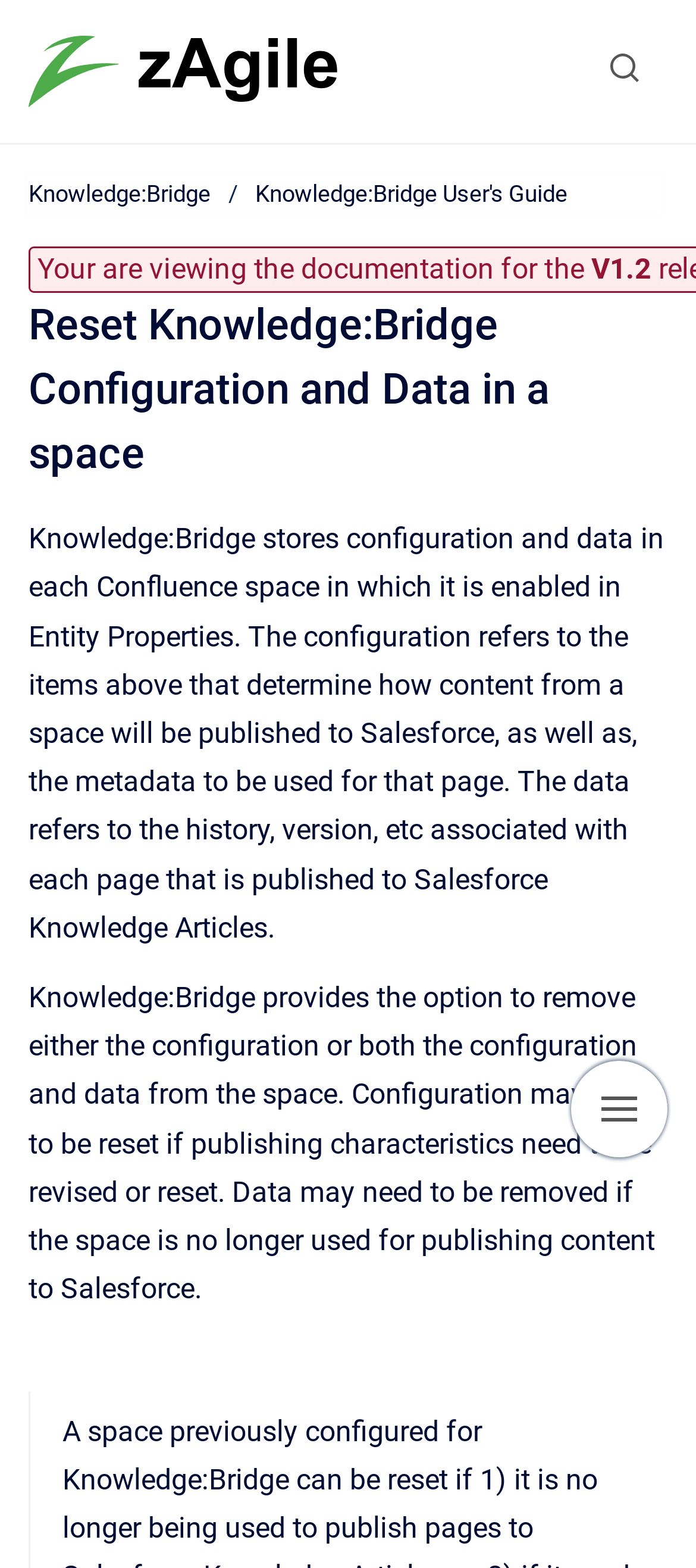Please find and generate the text of the main header of the webpage.

Reset Knowledge:Bridge Configuration and Data in a space